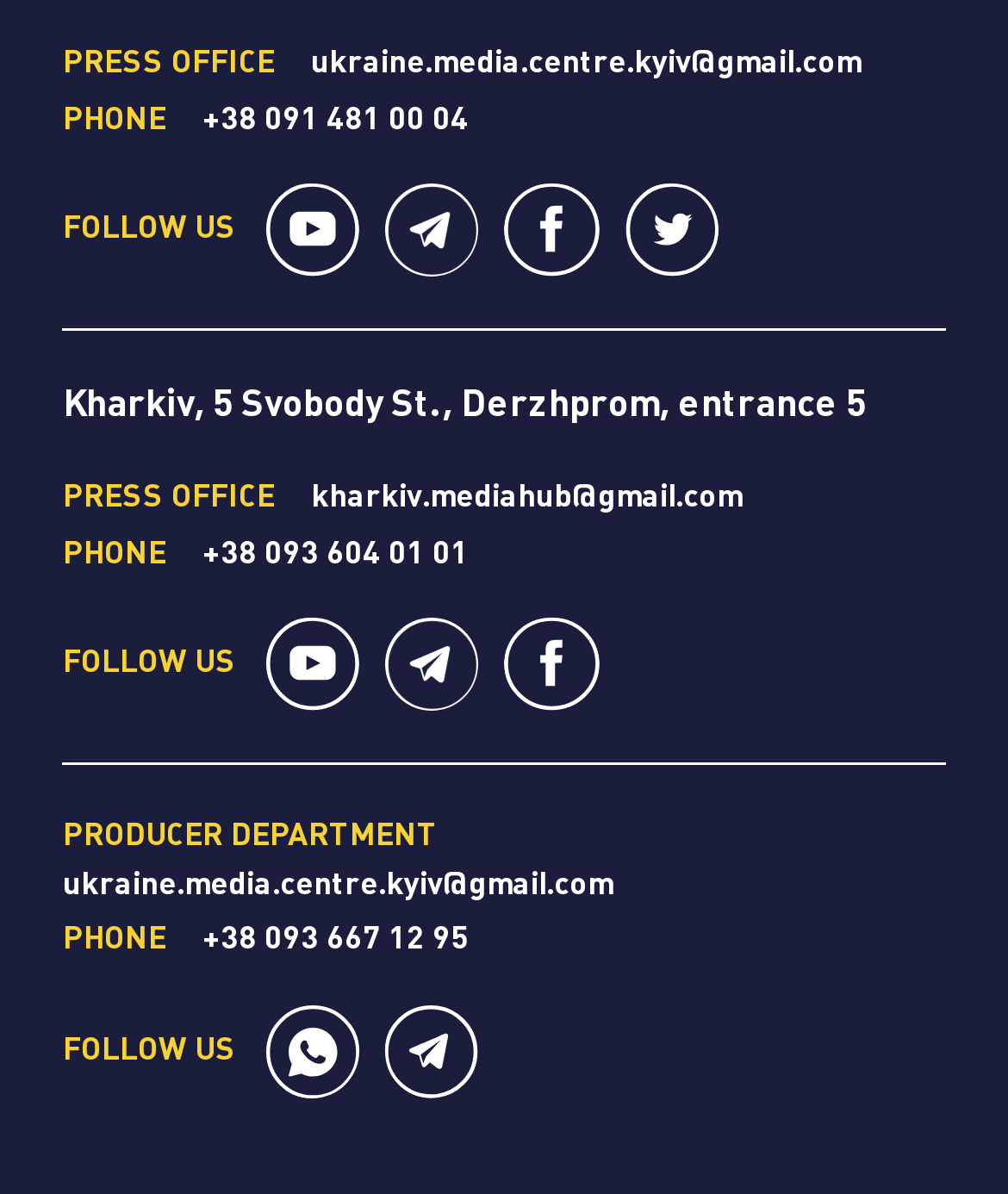Kindly provide the bounding box coordinates of the section you need to click on to fulfill the given instruction: "Contact the Producer Department via WhatsApp".

[0.262, 0.841, 0.356, 0.92]